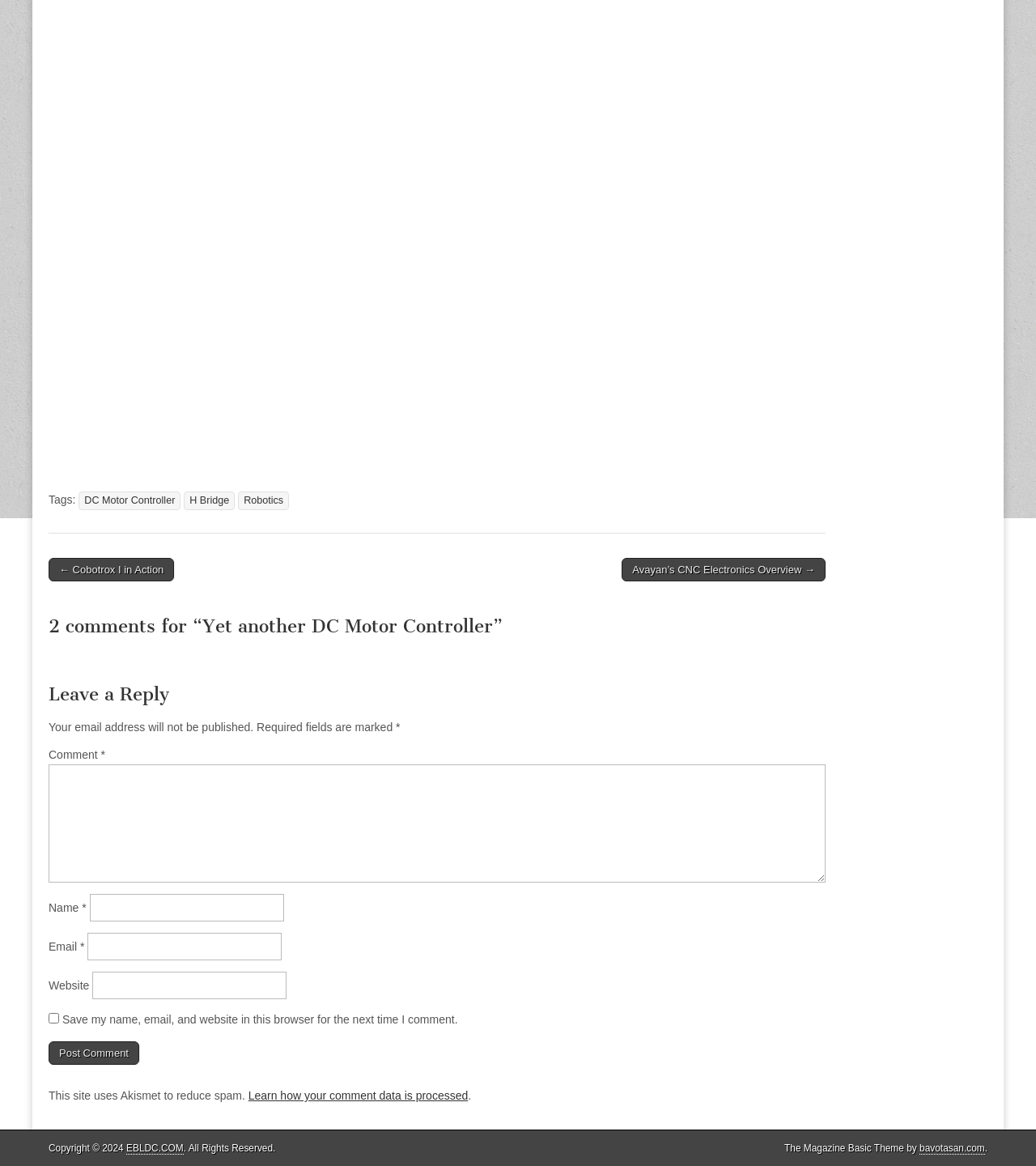Determine the bounding box coordinates for the HTML element mentioned in the following description: "name="submit" value="Post Comment"". The coordinates should be a list of four floats ranging from 0 to 1, represented as [left, top, right, bottom].

[0.047, 0.893, 0.134, 0.913]